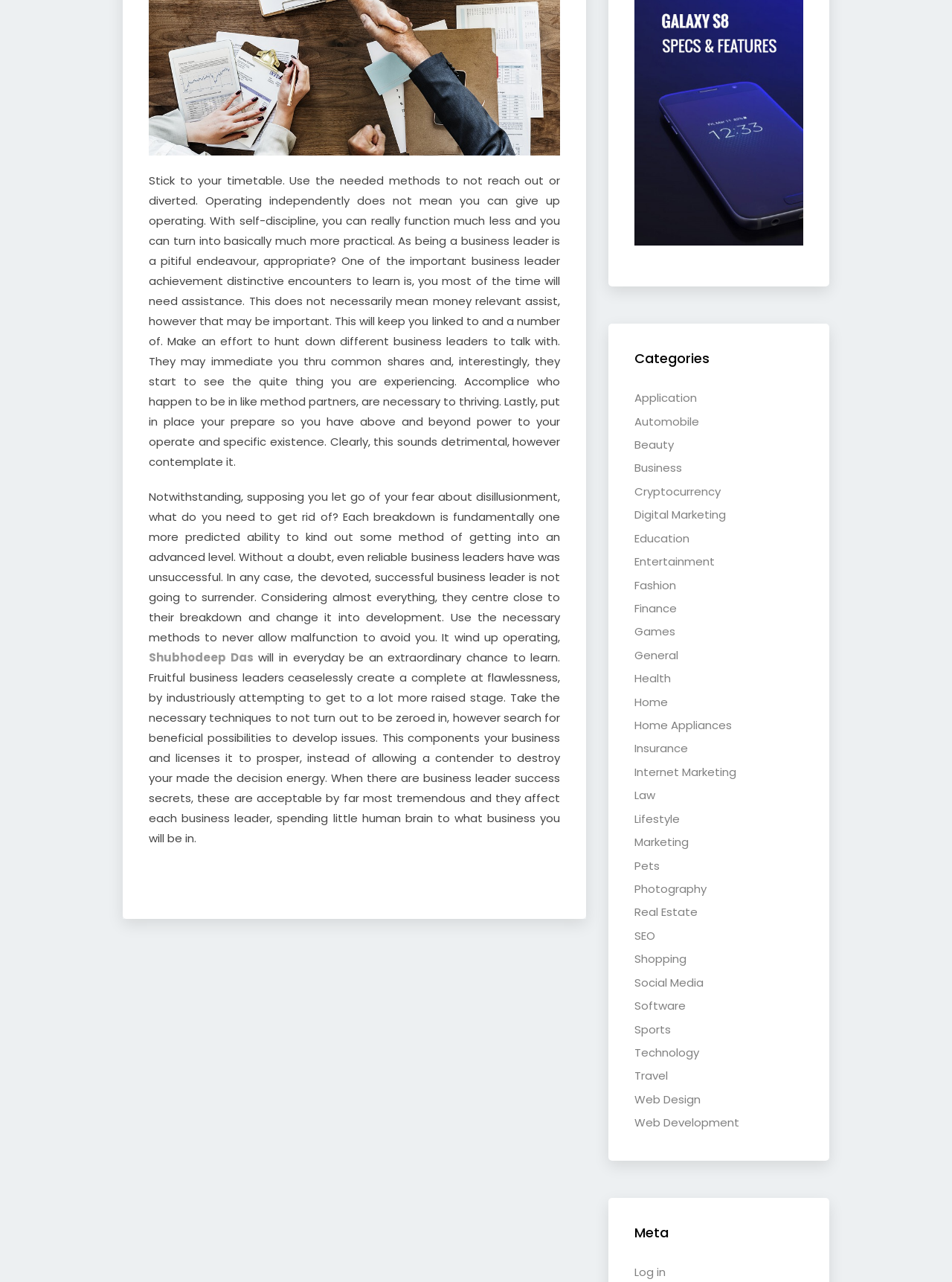Look at the image and give a detailed response to the following question: Who is mentioned in the text as a business leader?

The text mentions Shubhodeep Das as a business leader, and provides a link to his profile or page, indicating that he is a notable figure in the business leadership space.